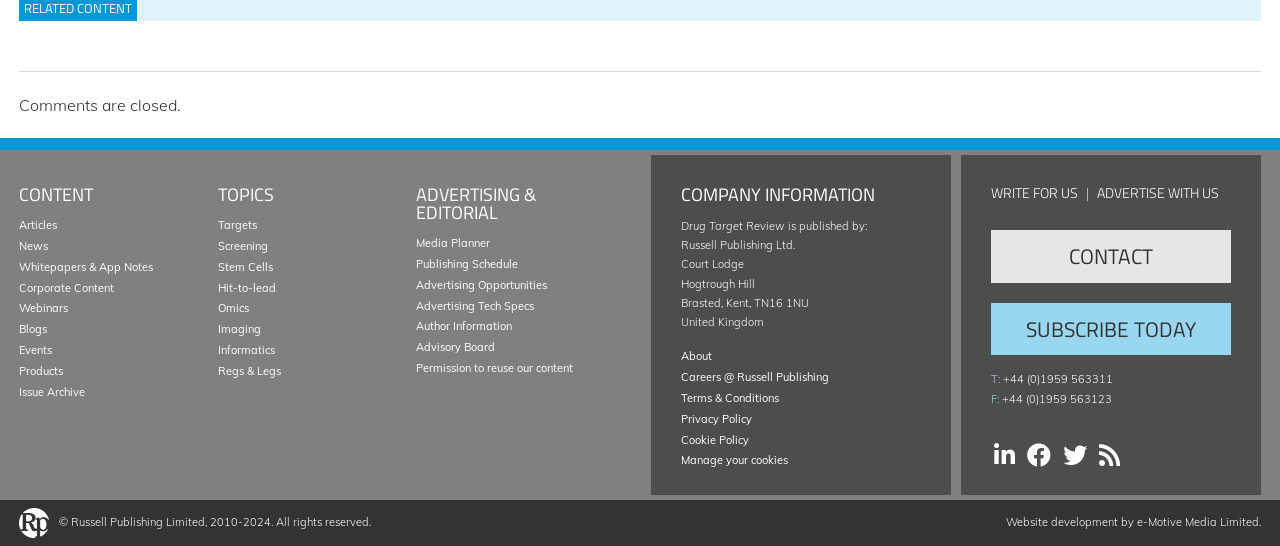Determine the bounding box coordinates of the clickable element necessary to fulfill the instruction: "Contact the company". Provide the coordinates as four float numbers within the 0 to 1 range, i.e., [left, top, right, bottom].

[0.774, 0.422, 0.962, 0.518]